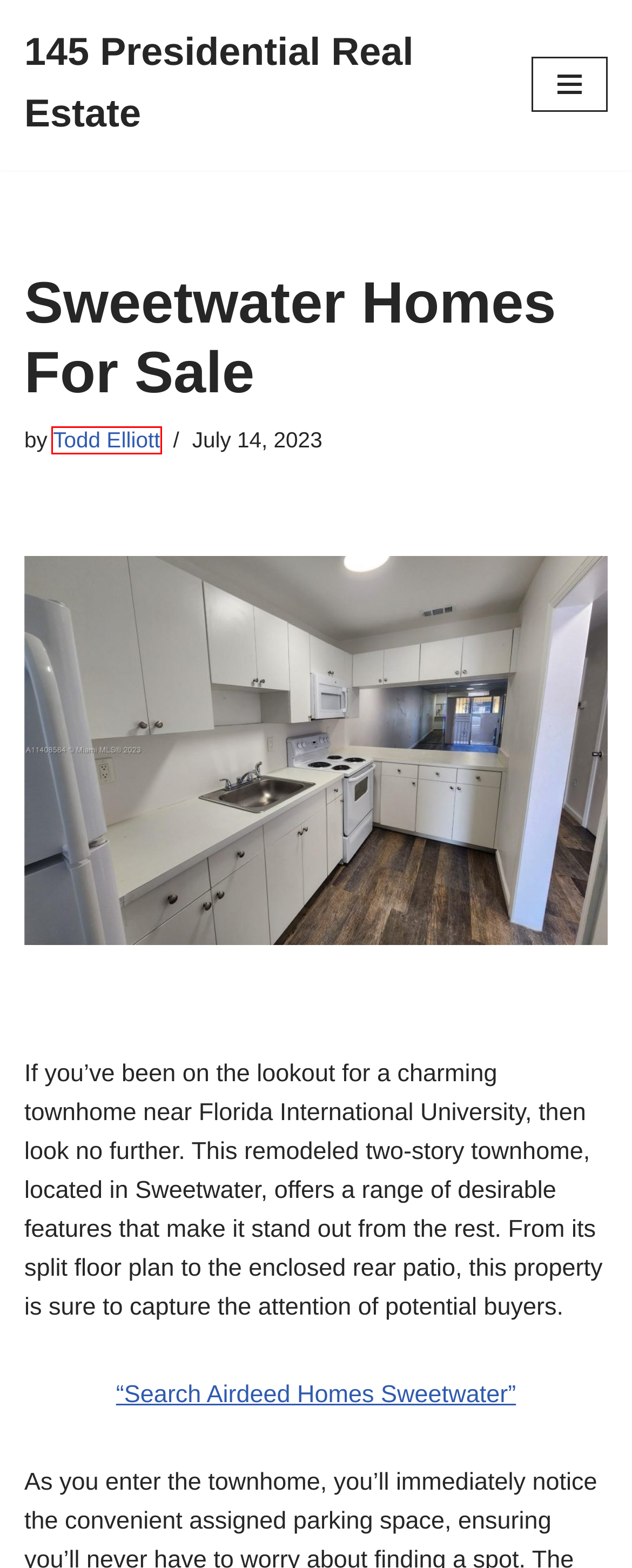You have been given a screenshot of a webpage, where a red bounding box surrounds a UI element. Identify the best matching webpage description for the page that loads after the element in the bounding box is clicked. Options include:
A. Blog Tool, Publishing Platform, and CMS – WordPress.org
B. Todd Elliott – 145 Presidential Real Estate
C. Neve - Fast & Lightweight WordPress Theme Ideal for Any Website
D. Carmel Home For Sale – 145 Presidential Real Estate
E. Evansville Home For Sale – 145 Presidential Real Estate
F. 145 Presidential Real Estate
G. Woodburn Home For Sale – 145 Presidential Real Estate
H. Sweetwater, FL Real Estate & Homes for Sale – Airdeed Homes: Real Estate Listings & Homes for Sale

B